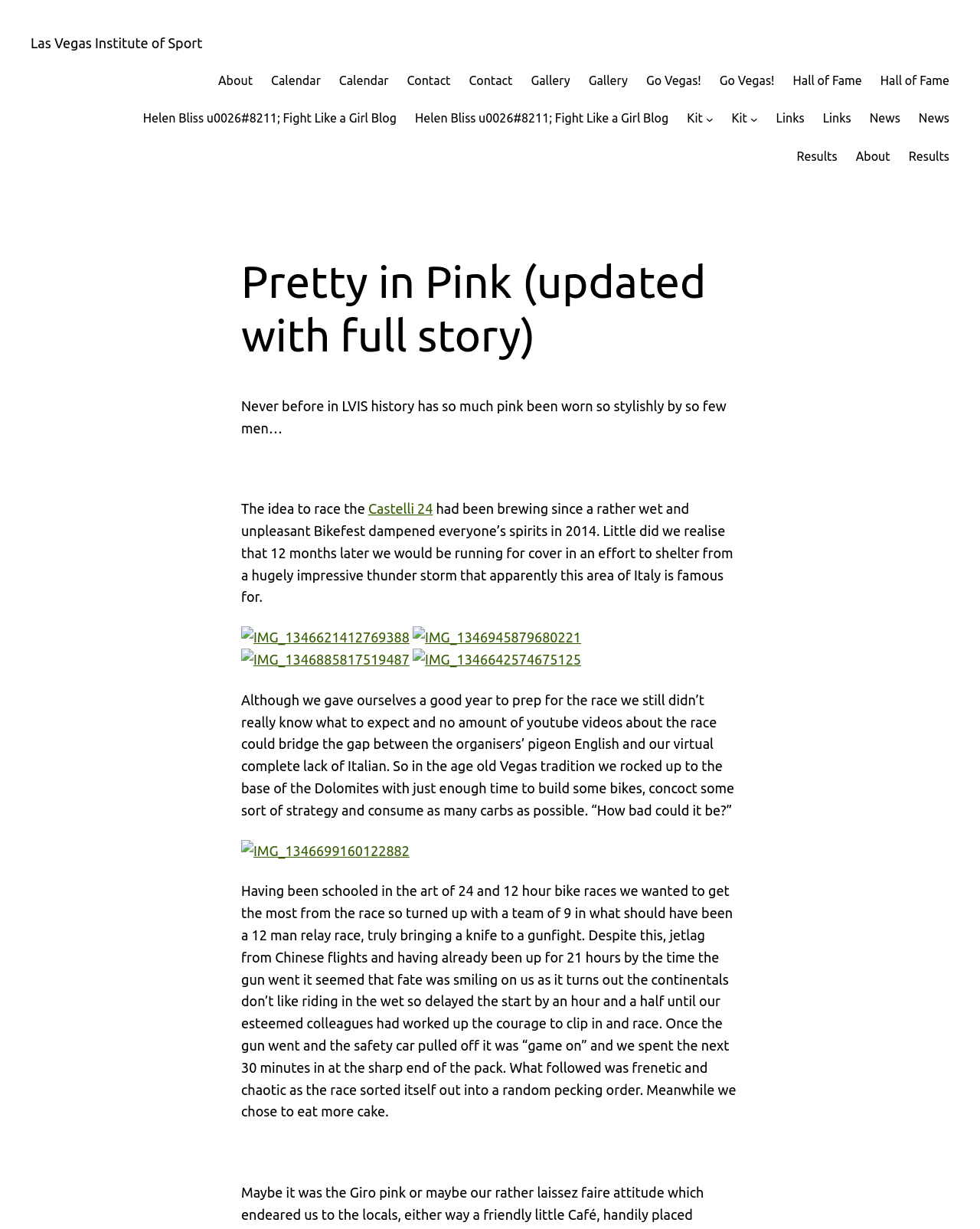Determine the bounding box coordinates of the clickable region to carry out the instruction: "Click the 'About' link".

[0.223, 0.058, 0.258, 0.074]